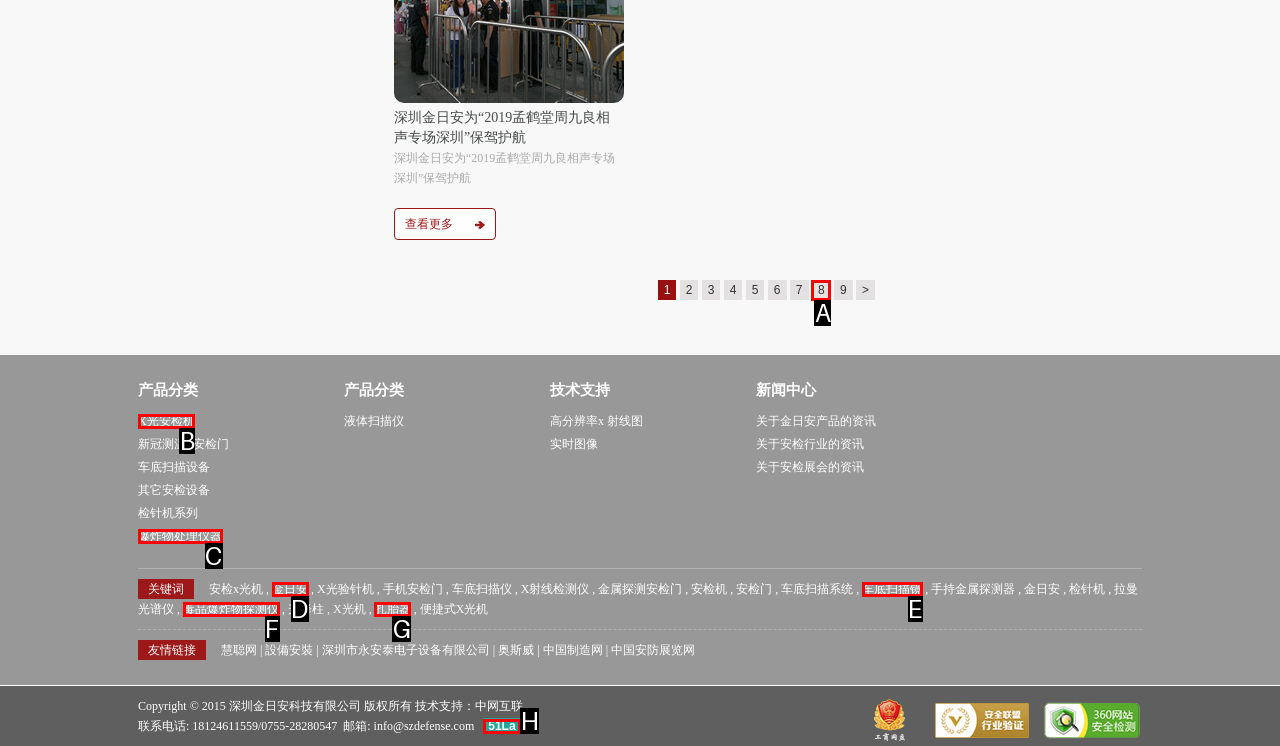Tell me which one HTML element I should click to complete the following instruction: View information about X-ray security inspection machines
Answer with the option's letter from the given choices directly.

B